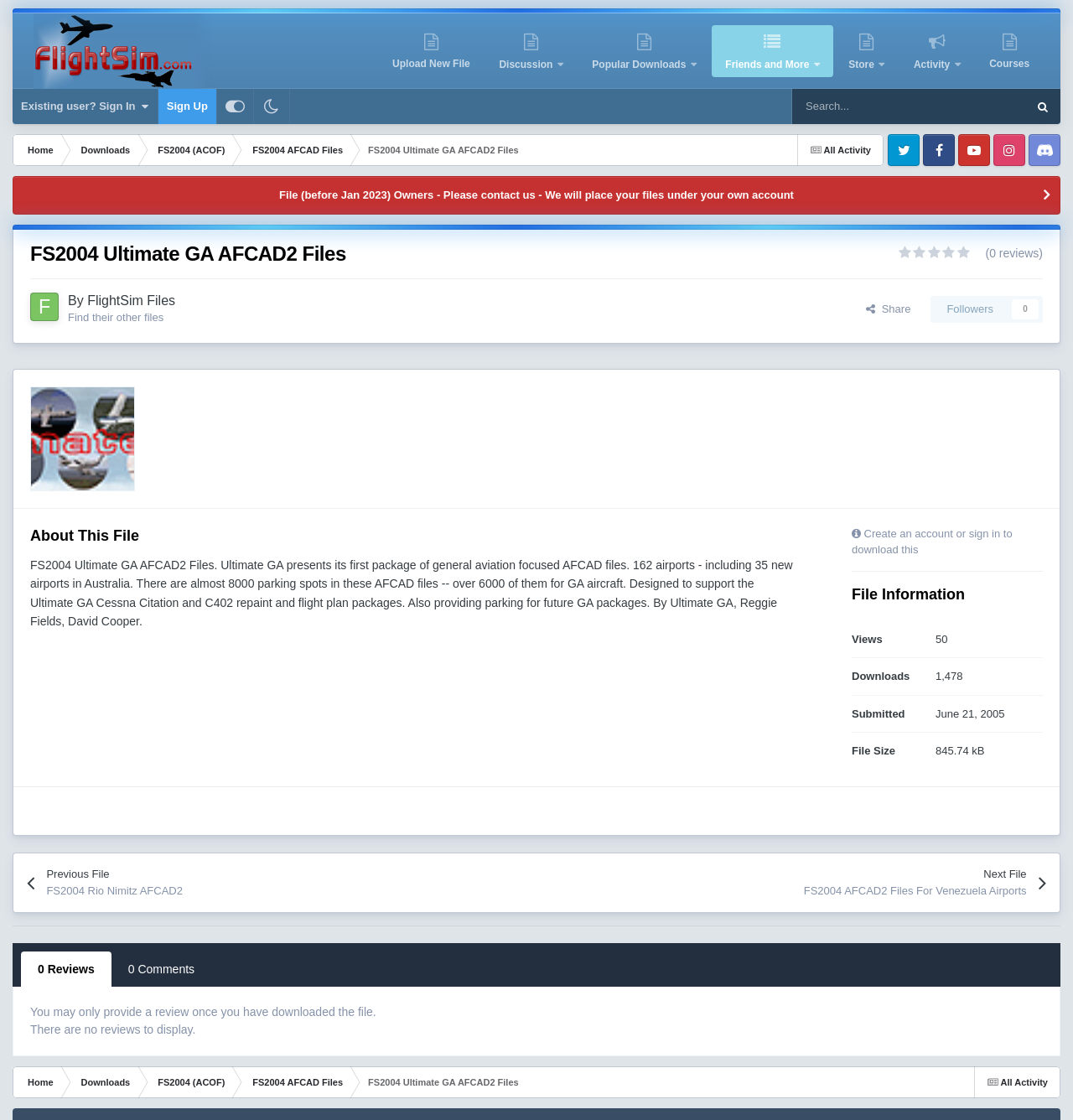Locate the bounding box coordinates of the clickable part needed for the task: "Go to previous file".

[0.025, 0.762, 0.298, 0.814]